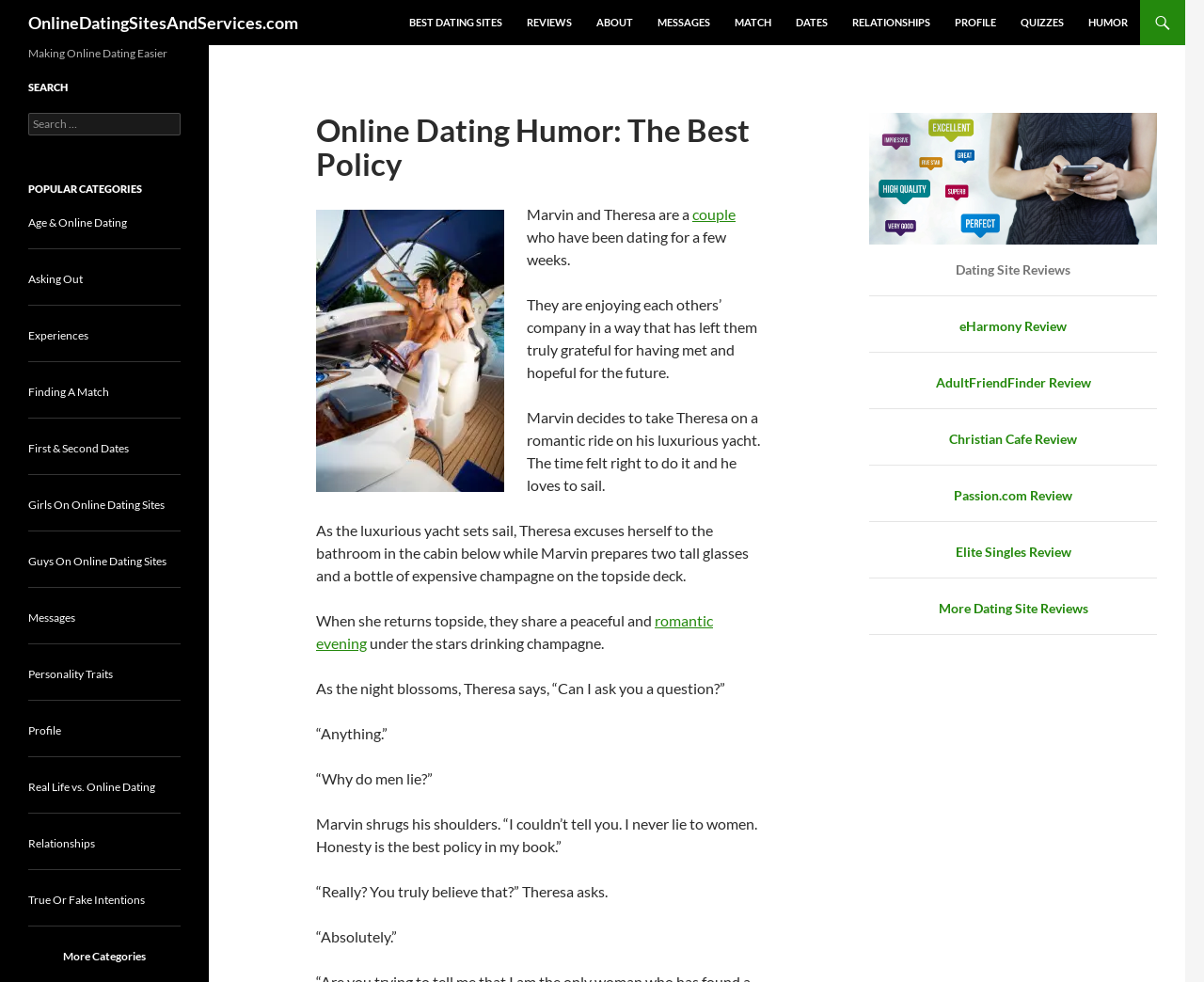Identify the bounding box for the described UI element. Provide the coordinates in (top-left x, top-left y, bottom-right x, bottom-right y) format with values ranging from 0 to 1: More Dating Site Reviews

[0.779, 0.611, 0.904, 0.628]